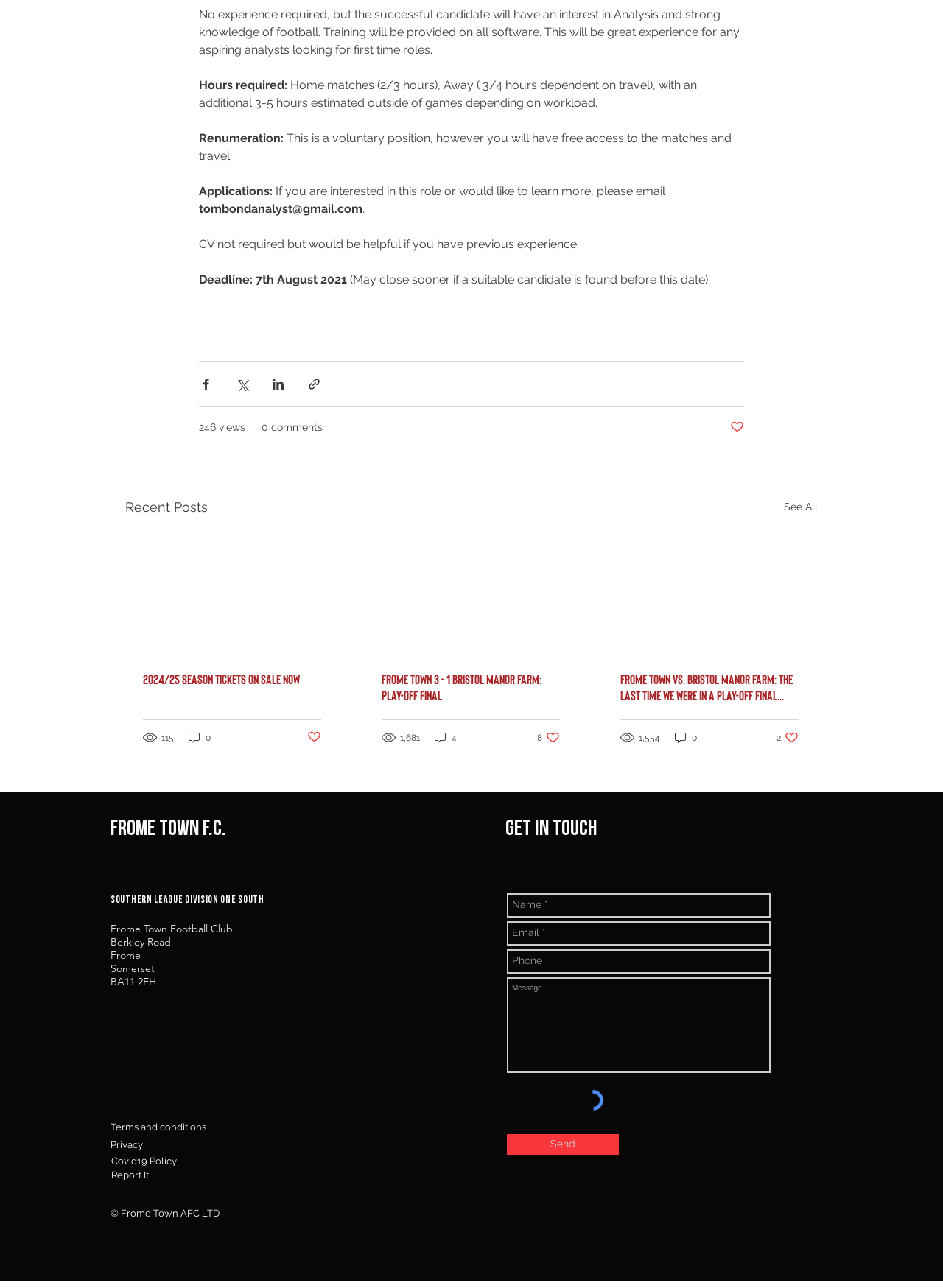Find the coordinates for the bounding box of the element with this description: "Covid19 Policy".

[0.118, 0.897, 0.188, 0.905]